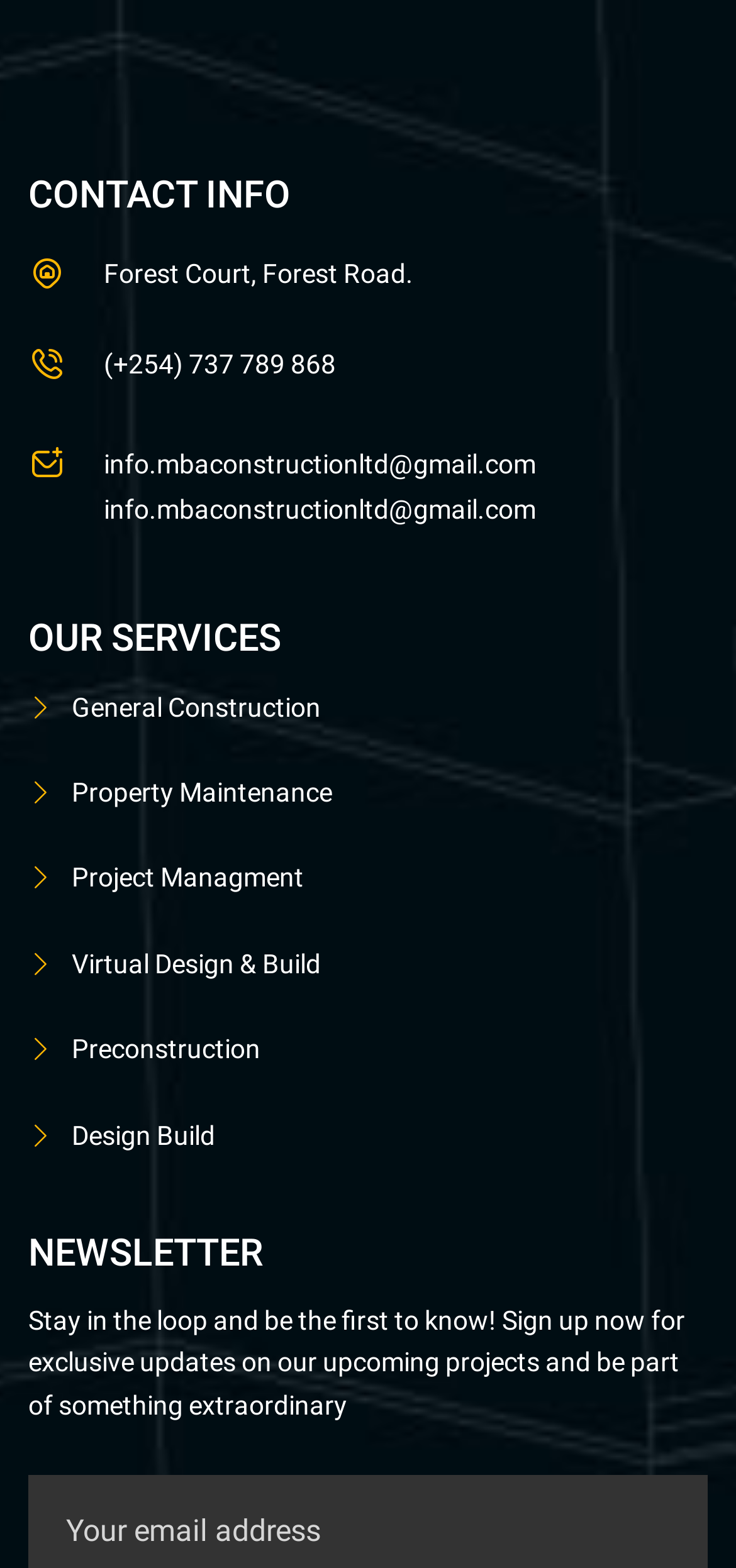Find the bounding box coordinates of the element's region that should be clicked in order to follow the given instruction: "Send an email". The coordinates should consist of four float numbers between 0 and 1, i.e., [left, top, right, bottom].

[0.141, 0.286, 0.728, 0.306]